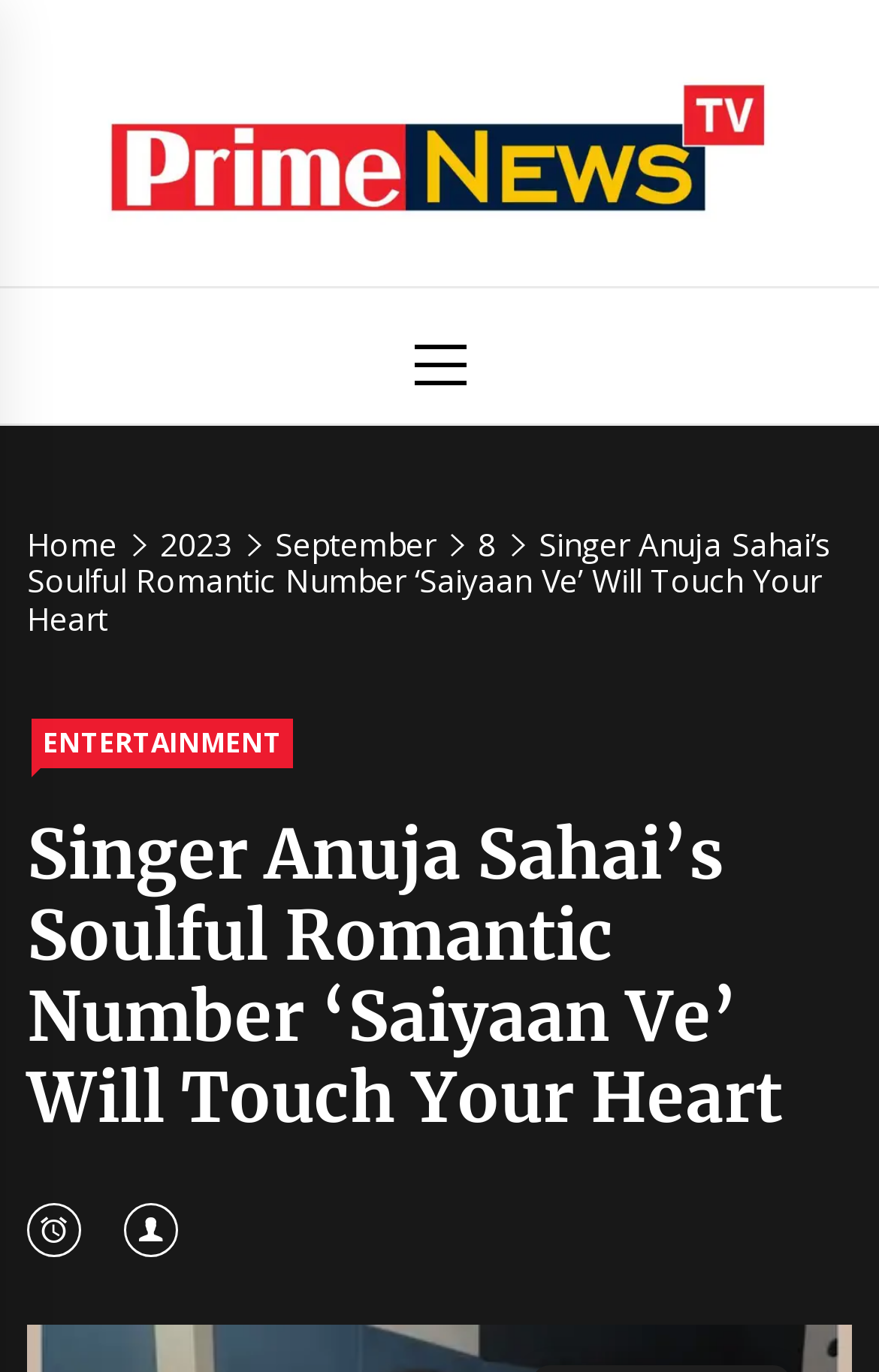Extract the bounding box coordinates for the HTML element that matches this description: "parent_node: Prime News Tv". The coordinates should be four float numbers between 0 and 1, i.e., [left, top, right, bottom].

[0.115, 0.033, 0.885, 0.175]